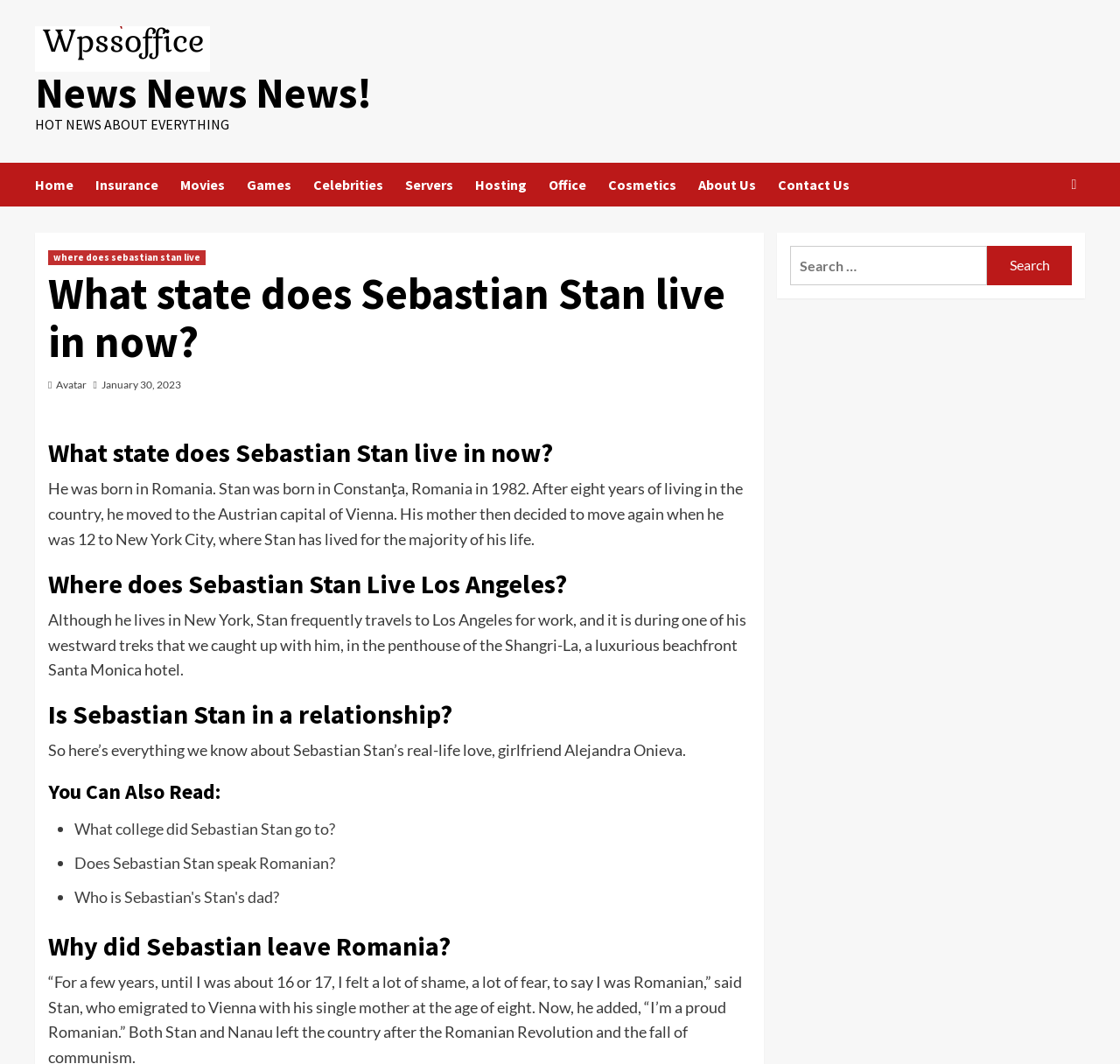Can you give a comprehensive explanation to the question given the content of the image?
How many years did Sebastian Stan live in Romania?

The text states 'After eight years of living in the country, he moved to the Austrian capital of Vienna.' This information indicates that Sebastian Stan lived in Romania for 8 years before moving to Vienna.